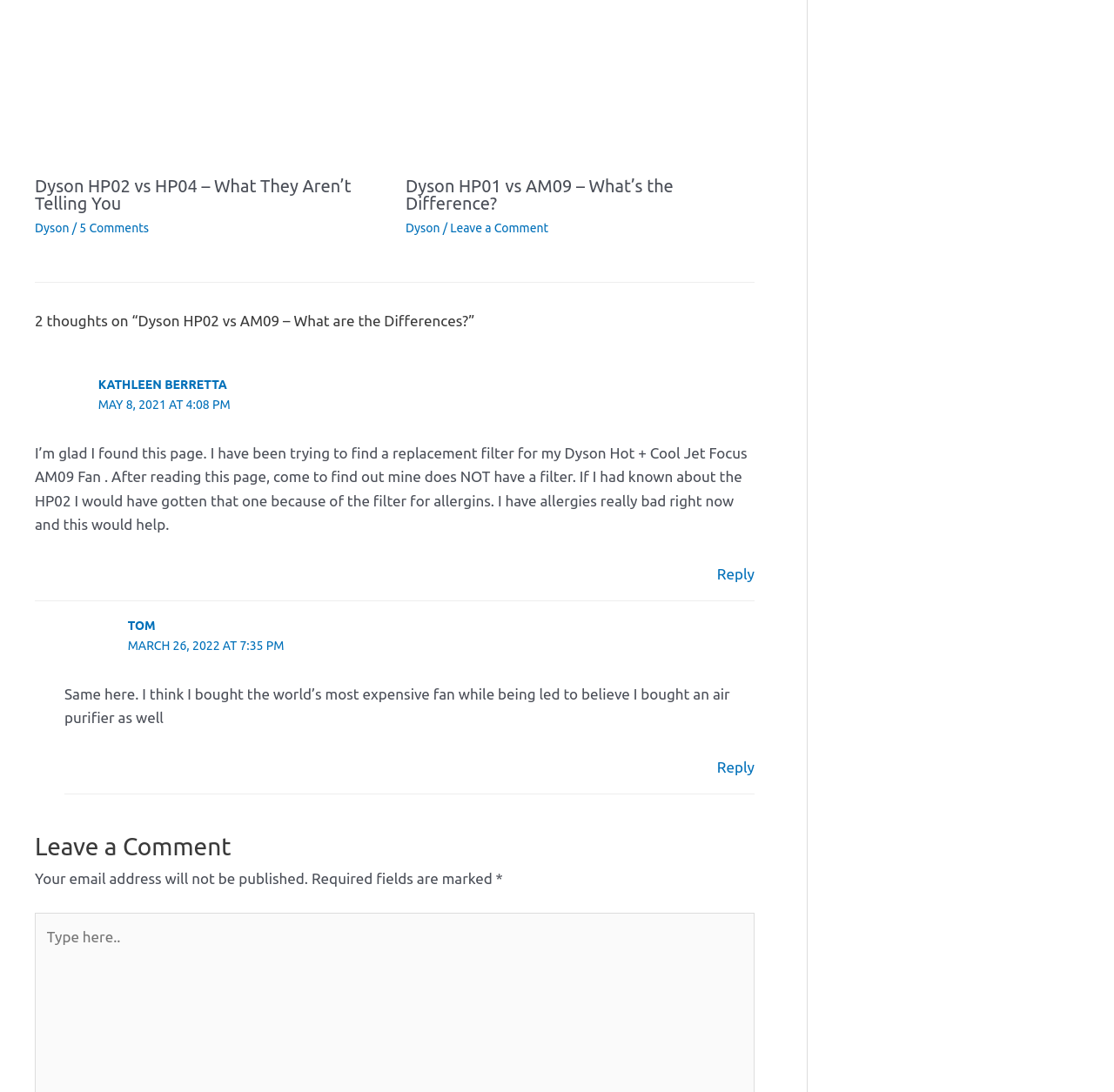Provide the bounding box coordinates of the section that needs to be clicked to accomplish the following instruction: "Read the article about Dyson HP01 vs AM09."

[0.364, 0.163, 0.677, 0.194]